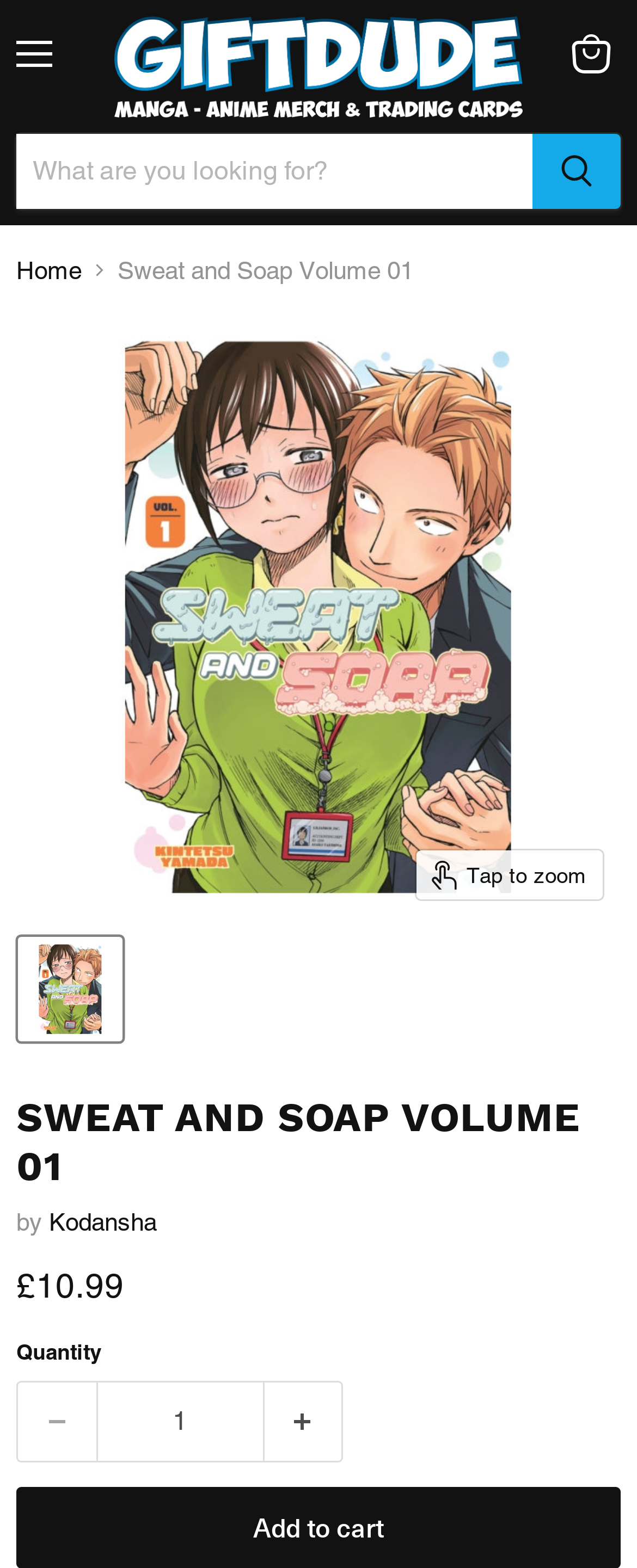What is the function of the button with a minus sign?
Provide a comprehensive and detailed answer to the question.

I found the answer by looking at the section where you can adjust the quantity of the manga book. There is a button with a minus sign, and when I looked at the surrounding elements, I saw a spinbutton for quantity and another button with a plus sign. This suggests that the button with a minus sign is used to decrease the quantity by 1.